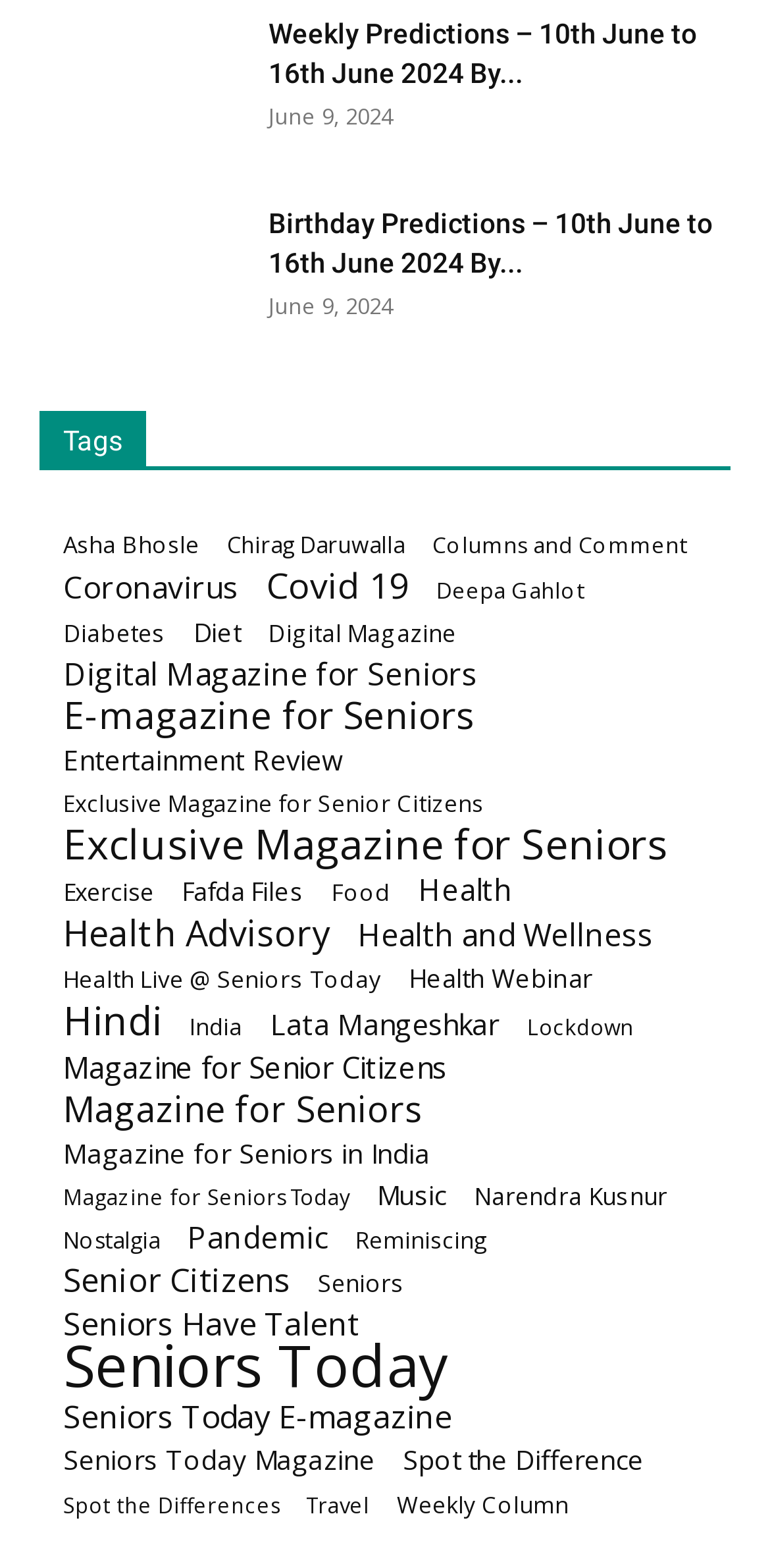Identify the bounding box coordinates necessary to click and complete the given instruction: "Read the 'Birthday Predictions' article".

[0.349, 0.133, 0.926, 0.178]